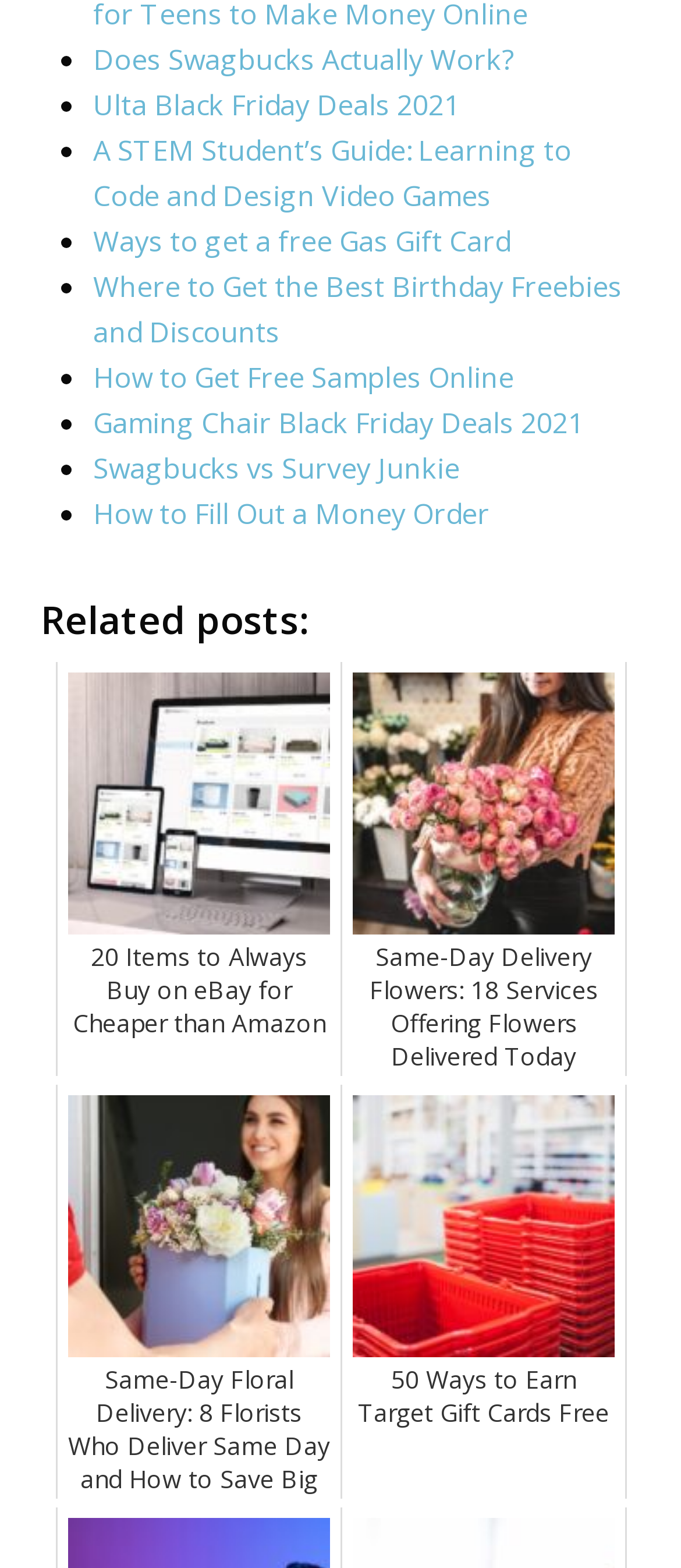Specify the bounding box coordinates of the element's region that should be clicked to achieve the following instruction: "Explore 'Ways to get a free Gas Gift Card'". The bounding box coordinates consist of four float numbers between 0 and 1, in the format [left, top, right, bottom].

[0.137, 0.141, 0.75, 0.166]